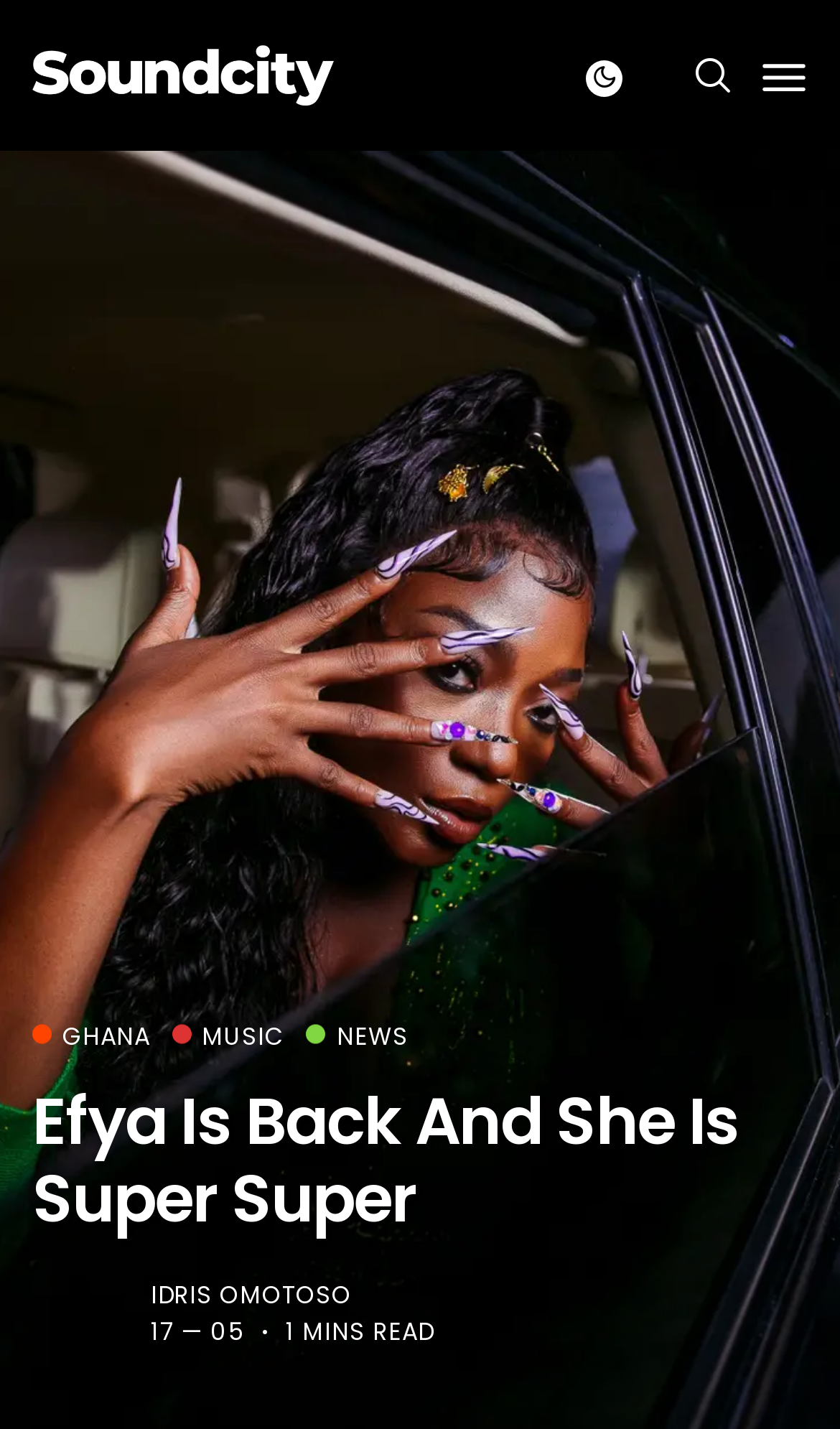When was the article published?
Give a comprehensive and detailed explanation for the question.

I found the text '17 — 05' on the webpage, which is likely to be the date of publication of the article.